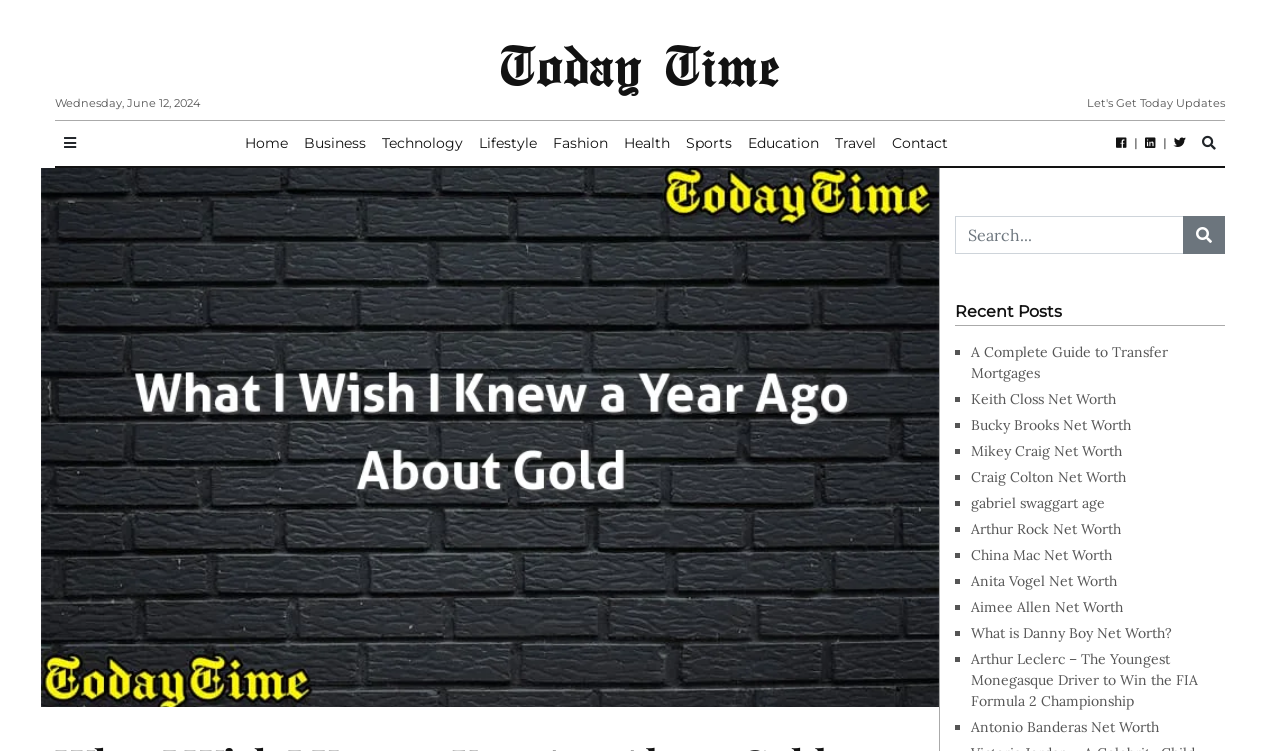From the given element description: "Home", find the bounding box for the UI element. Provide the coordinates as four float numbers between 0 and 1, in the order [left, top, right, bottom].

[0.185, 0.166, 0.231, 0.216]